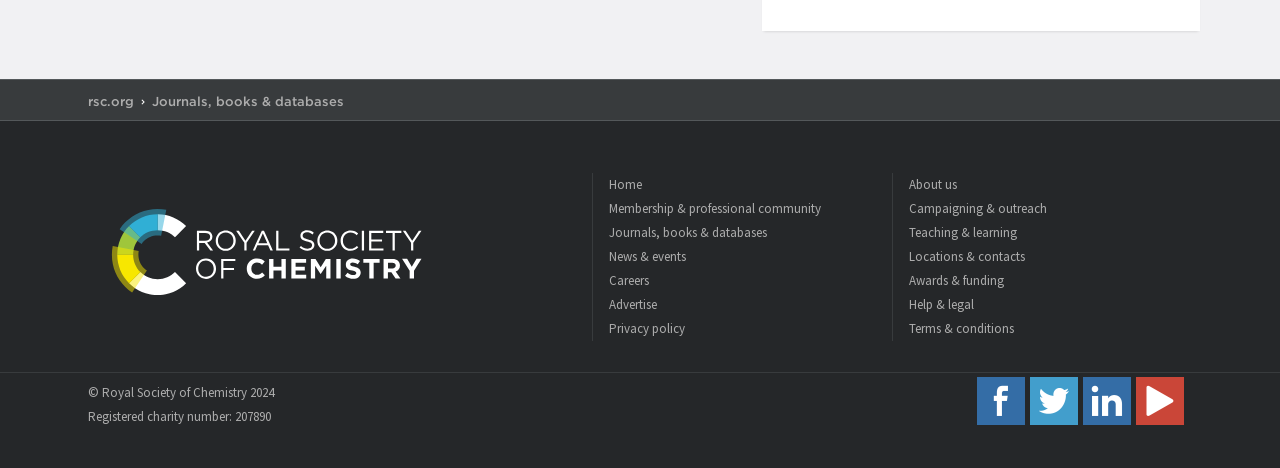Pinpoint the bounding box coordinates of the element you need to click to execute the following instruction: "Click on the 'Videos' link". The bounding box should be represented by four float numbers between 0 and 1, in the format [left, top, right, bottom].

None